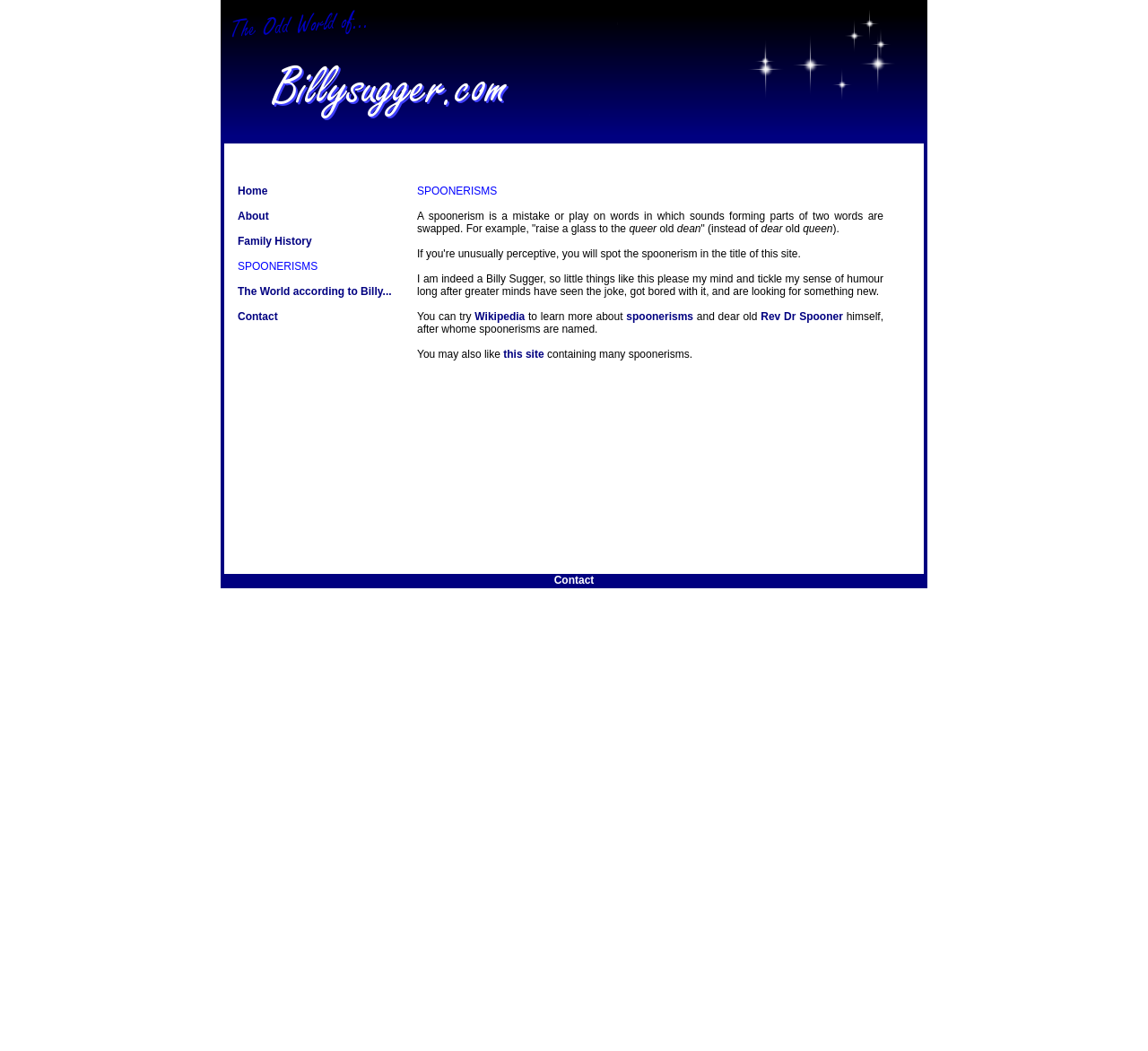Find and indicate the bounding box coordinates of the region you should select to follow the given instruction: "Visit the Wikipedia page".

[0.414, 0.295, 0.457, 0.307]